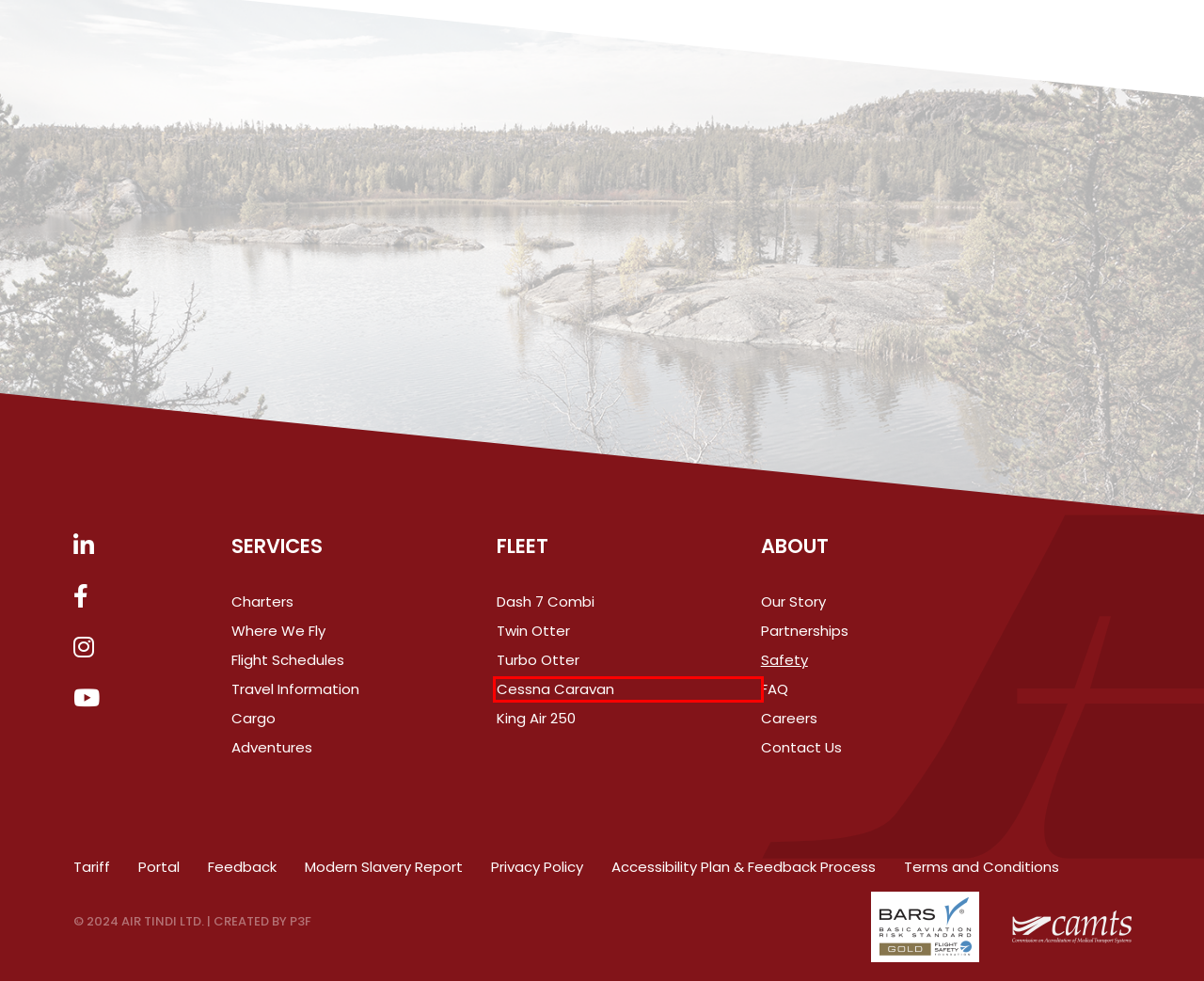You have been given a screenshot of a webpage, where a red bounding box surrounds a UI element. Identify the best matching webpage description for the page that loads after the element in the bounding box is clicked. Options include:
A. Terms and conditions | Air Tindi
B. Portal | Air Tindi
C. Privacy Policy - Air Tindi
D. Cessna Caravan | Our Fleet | Air Tindi
E. Tariff | Air Tindi
F. Charter Quote | Air Tindi
G. King Air 250 | Our Fleet | Air Tind
H. De Havilland DHC-3T Turbo Otter | Our Fleet | Air Tind

D